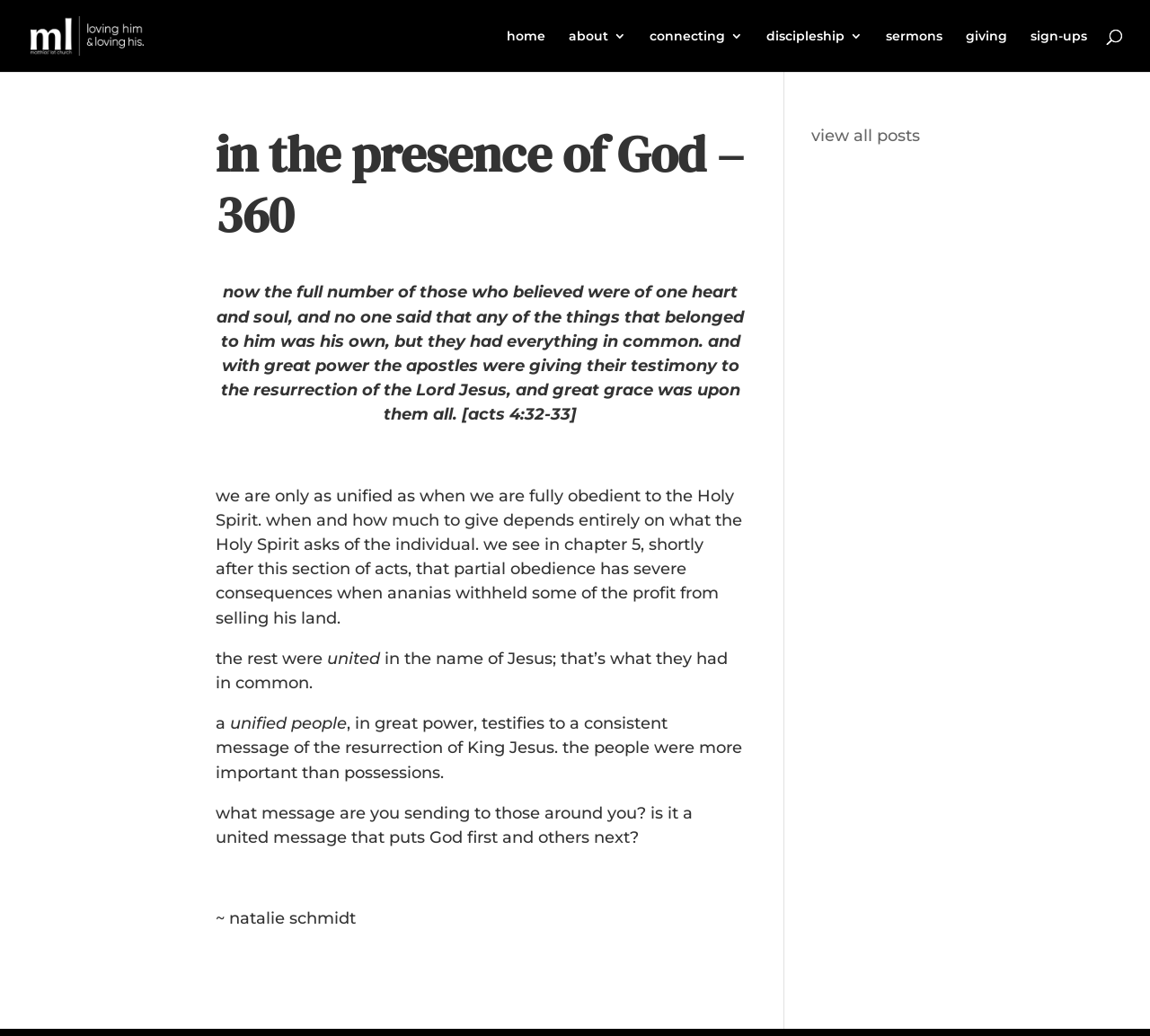Provide the bounding box coordinates of the HTML element described as: "home". The bounding box coordinates should be four float numbers between 0 and 1, i.e., [left, top, right, bottom].

[0.441, 0.029, 0.474, 0.069]